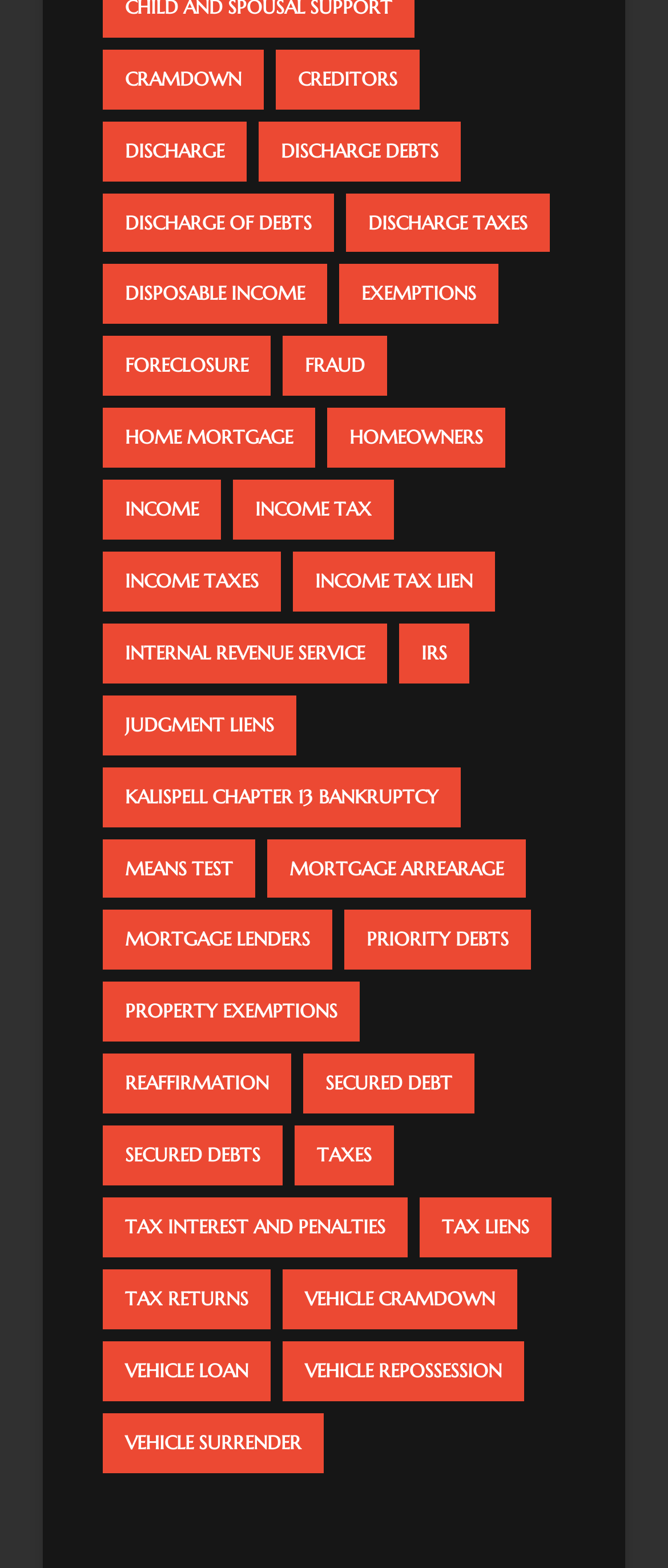Provide a brief response to the question below using a single word or phrase: 
How many items are related to 'discharge of debts'?

102